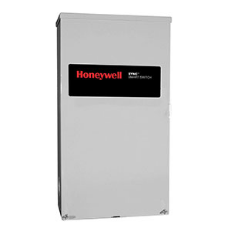Please reply to the following question using a single word or phrase: 
What is the purpose of the transfer switch?

Managing power supply during outages